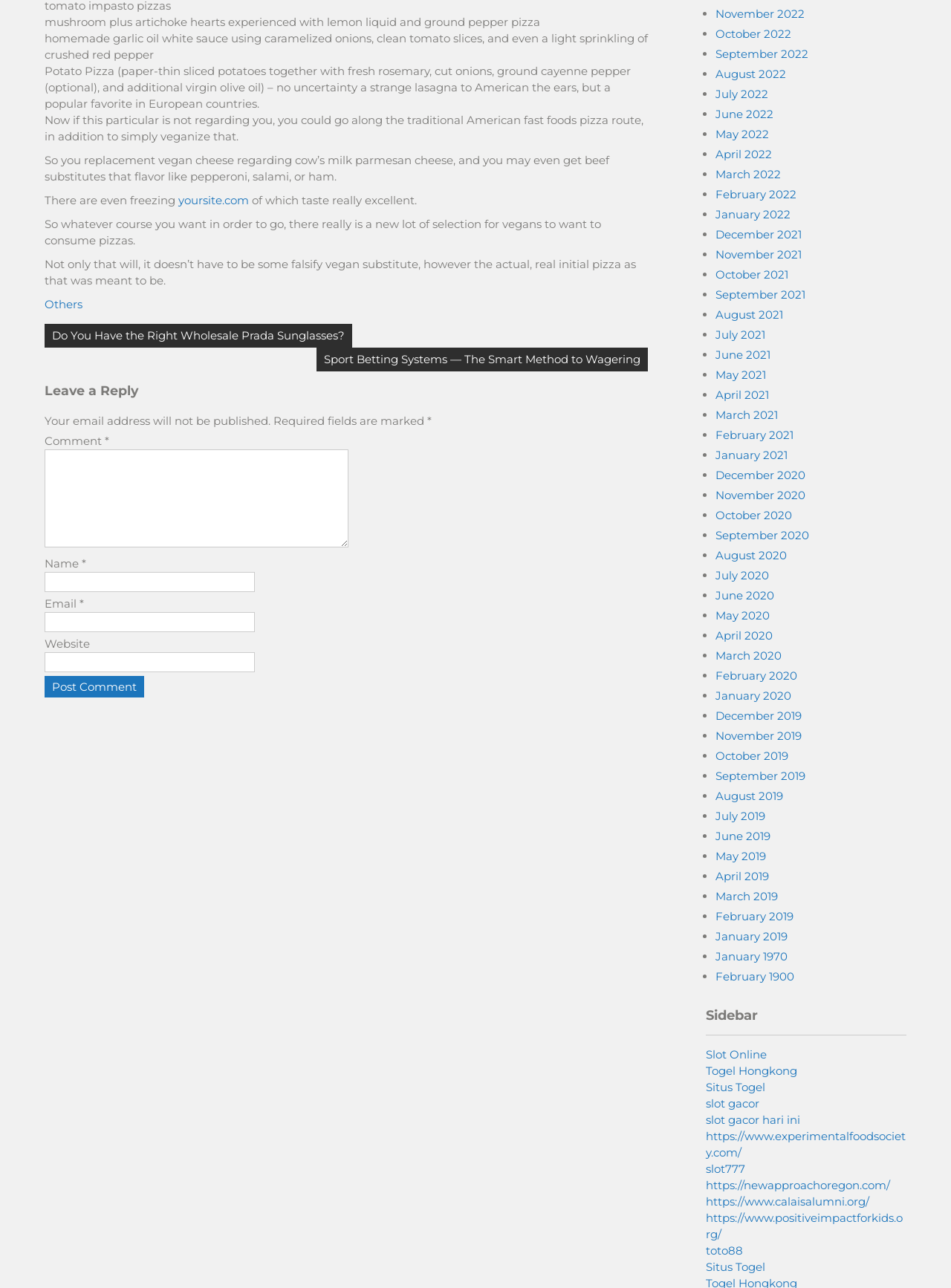What is the theme of the posts listed? Based on the image, give a response in one word or a short phrase.

Monthly archives